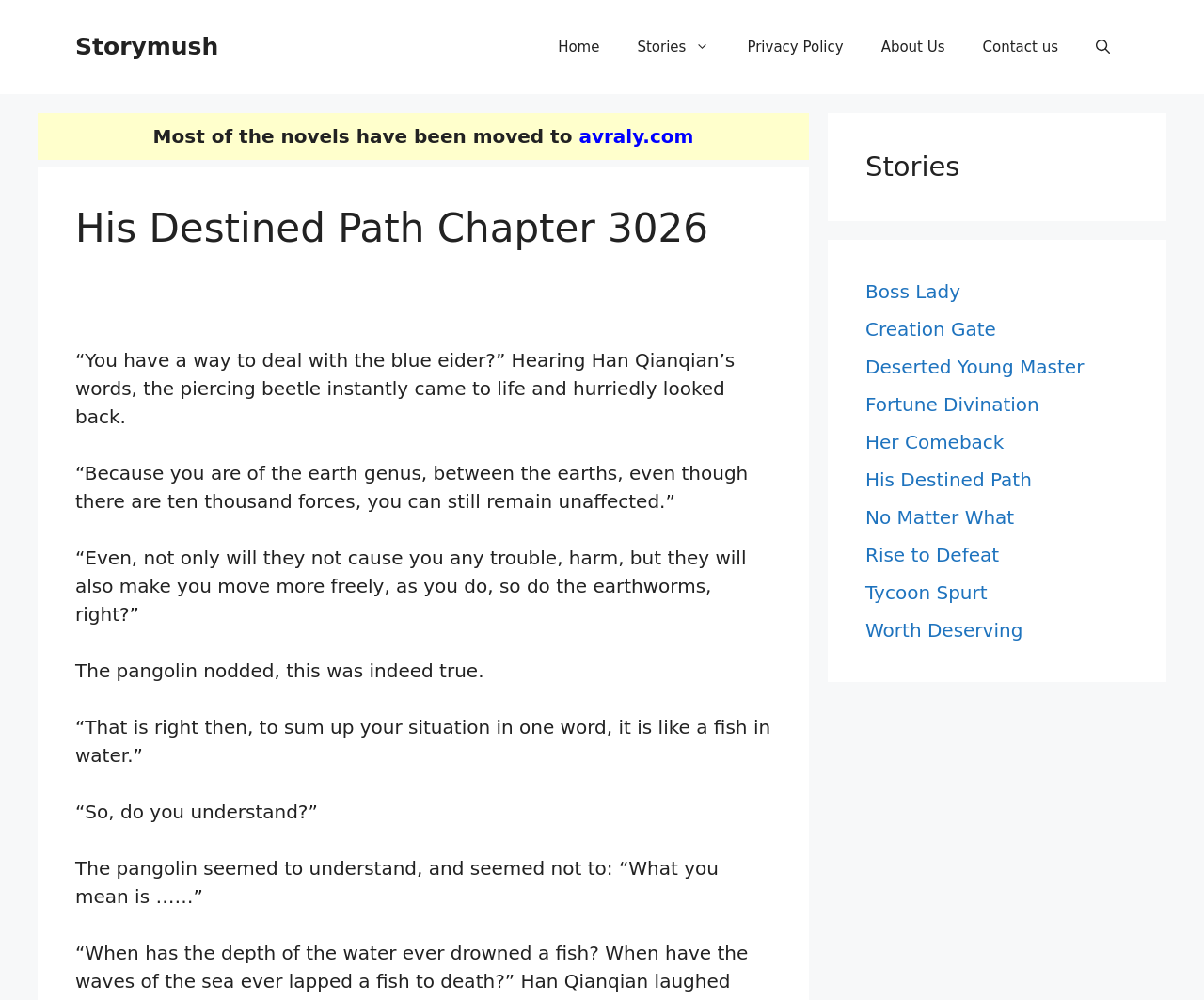Given the description "FAQS", determine the bounding box of the corresponding UI element.

None